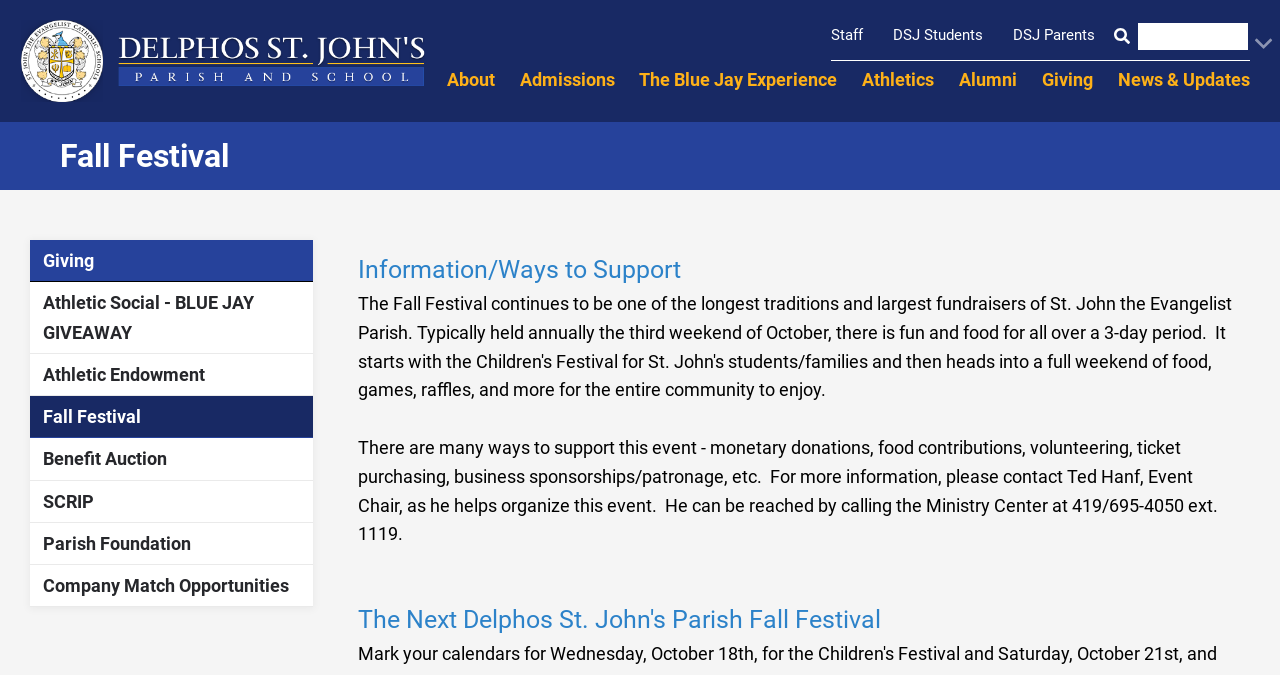Give a detailed explanation of the elements present on the webpage.

The webpage is about the Fall Festival, with a prominent header at the top center of the page. Below the header, there is a logo image on the left, accompanied by an image of Delphos St John. On the top right, there are several links, including "Staff", "DSJ Students", "DSJ Parents", and a search button with a search box.

Below the top section, there are seven buttons arranged horizontally, labeled "About", "Admissions", "The Blue Jay Experience", "Athletics", "Alumni", "Giving", and "News & Updates". These buttons are positioned in the middle of the page, spanning from left to right.

On the left side of the page, there is a column of links, including "Giving", "Athletic Social - BLUE JAY GIVEAWAY", "Athletic Endowment", "Fall Festival", "Benefit Auction", "SCRIP", "Parish Foundation", and "Company Match Opportunities". These links are stacked vertically, with the first link at the top and the last link at the bottom.

To the right of the link column, there is a section with two blocks of text. The first block is a heading that reads "Information/Ways to Support", and the second block is a paragraph that provides details on how to support the Fall Festival event, including monetary donations, food contributions, volunteering, and more.